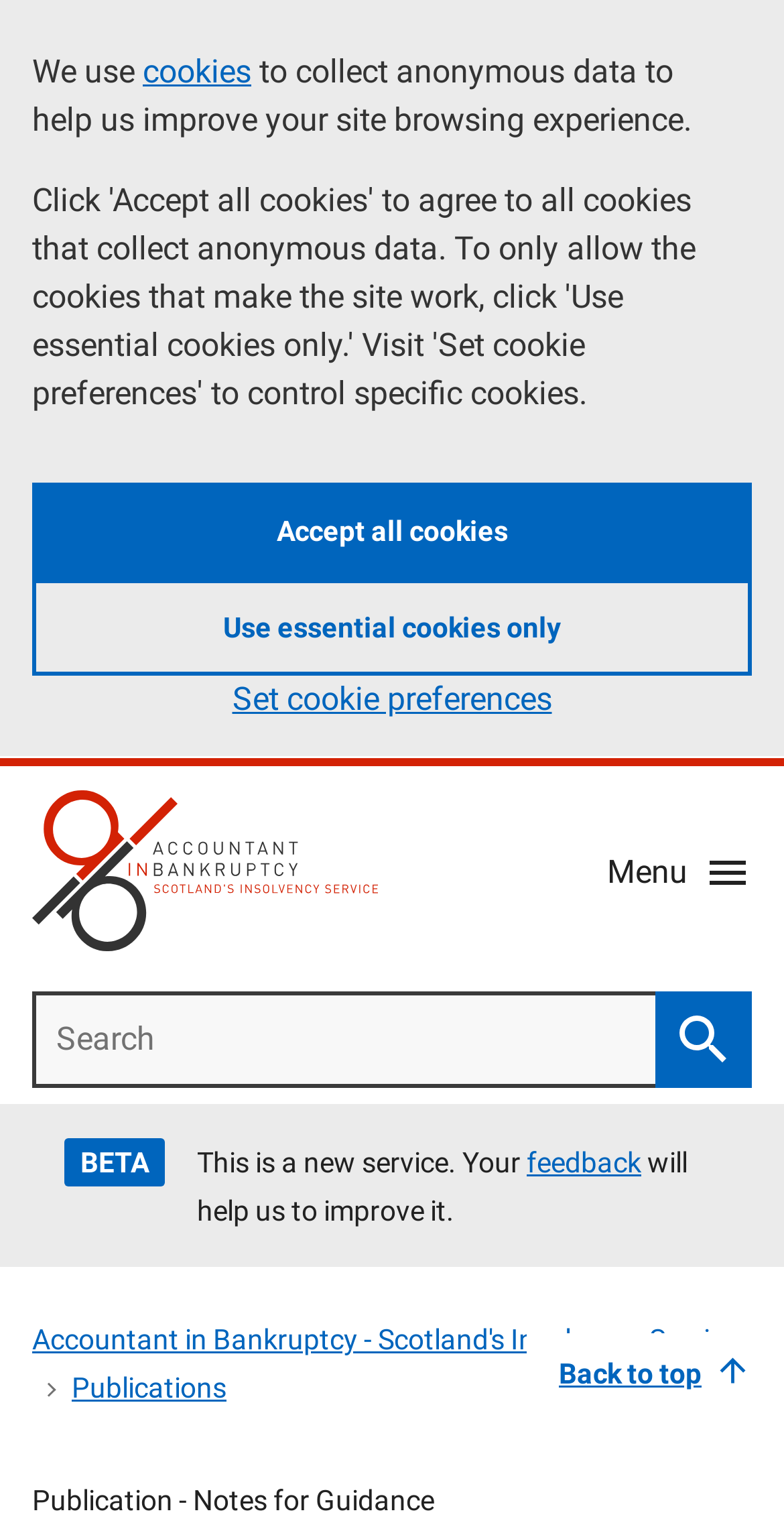Offer a meticulous caption that includes all visible features of the webpage.

The webpage is about Accountant in Bankruptcy, which is Scotland's Insolvency Service. At the top left, there are two links: "Skip to main content" and "Accessibility help". Below these links, there is a heading "Information" followed by a paragraph of text explaining the use of cookies on the website. The paragraph includes a link to "cookies" and two buttons: "Accept all cookies" and "Use essential cookies only". 

To the right of the cookie information, there is a link "Set cookie preferences". Below this, there is a prominent link "Accountant In Bankruptcy" accompanied by an image with the same name. 

On the top right, there is a button "Menu" that controls the mobile navigation. Below this, there is a mobile menu toggle button labeled "Mobile Menu Toggle". The mobile menu contains several links, including "Debt Solutions", "Systems", "Statistics and Reporting", and "Consultations and reviews". 

Next to the mobile menu, there is a search bar with a label "Search" and a search button. Below the search bar, there is a notification "BETA" indicating that this is a new service, along with a request for feedback. 

At the bottom of the page, there is a navigation breadcrumb section containing links to "Accountant in Bankruptcy - Scotland's Insolvency Service" and "Publications". The "Publications" link is followed by a sub-link "Notes for Guidance". Finally, there is a "Back to top" button at the bottom right of the page.